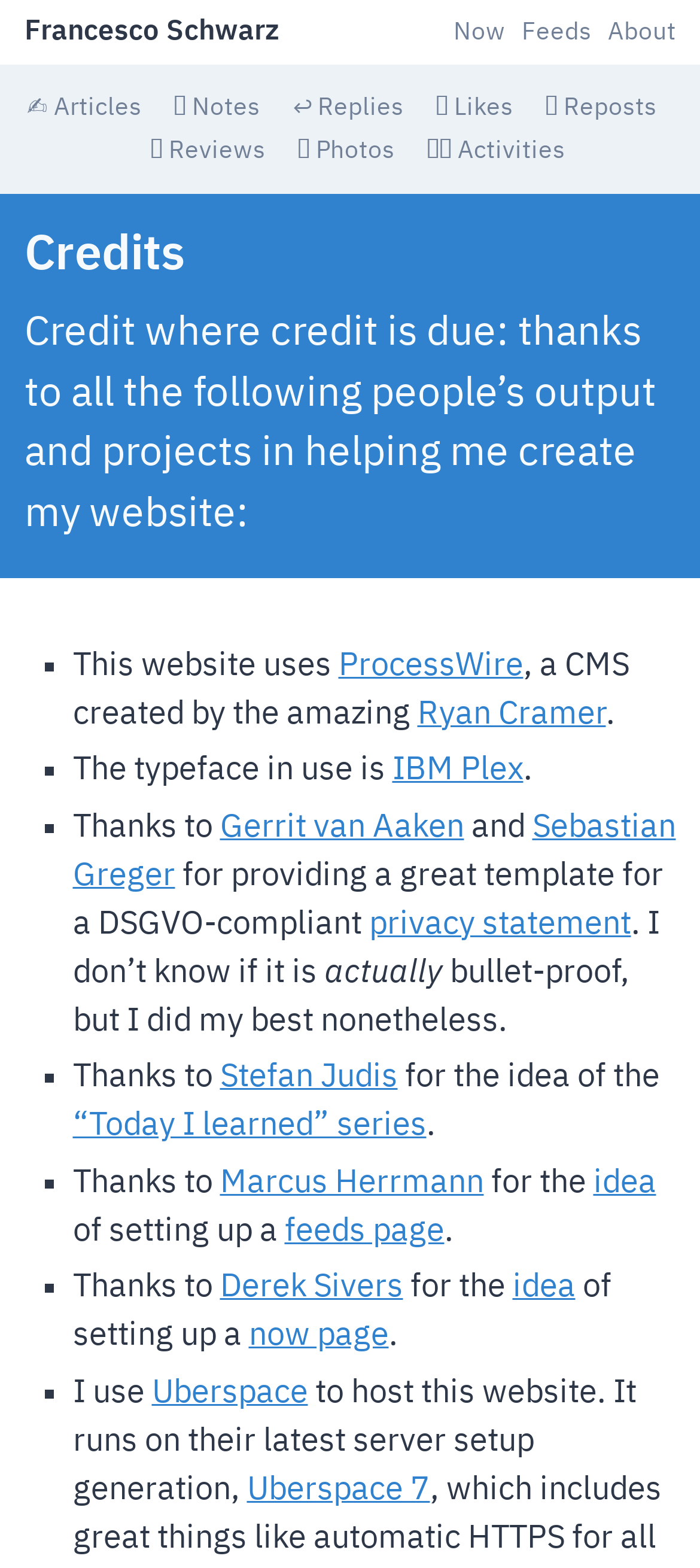Please determine the bounding box coordinates for the UI element described as: "idea".

[0.732, 0.811, 0.822, 0.832]